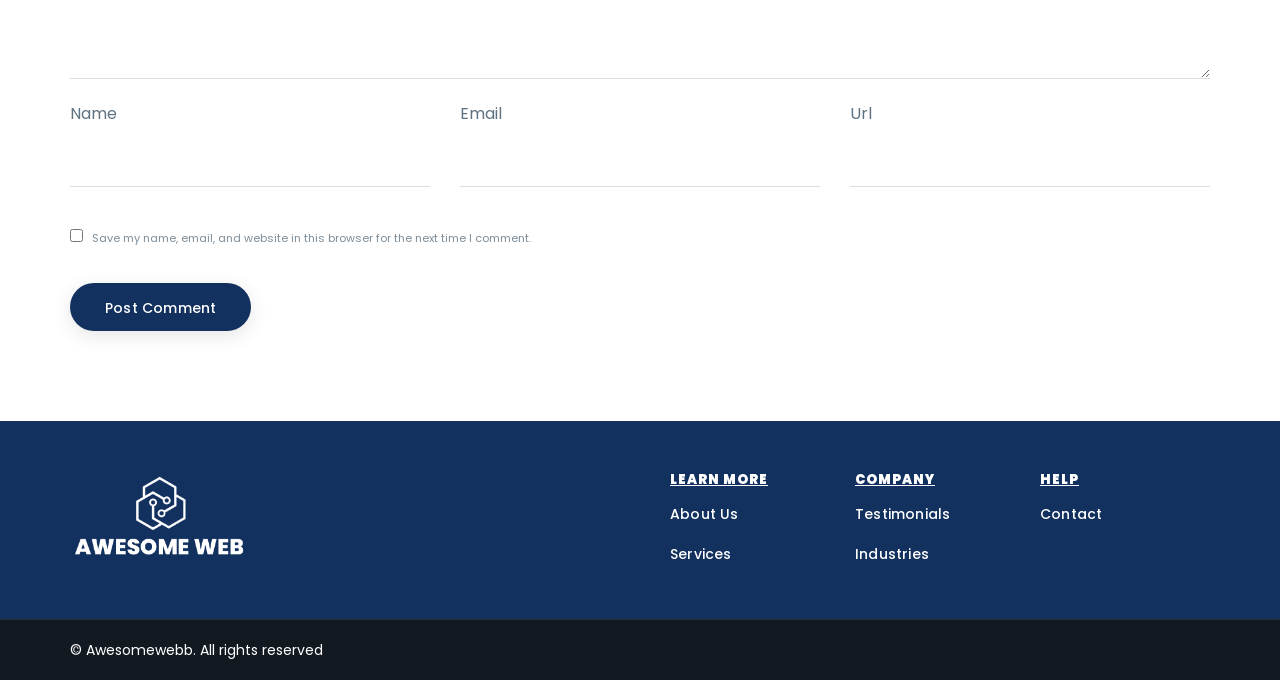Determine the bounding box for the HTML element described here: "Testimonials". The coordinates should be given as [left, top, right, bottom] with each number being a float between 0 and 1.

[0.668, 0.741, 0.743, 0.771]